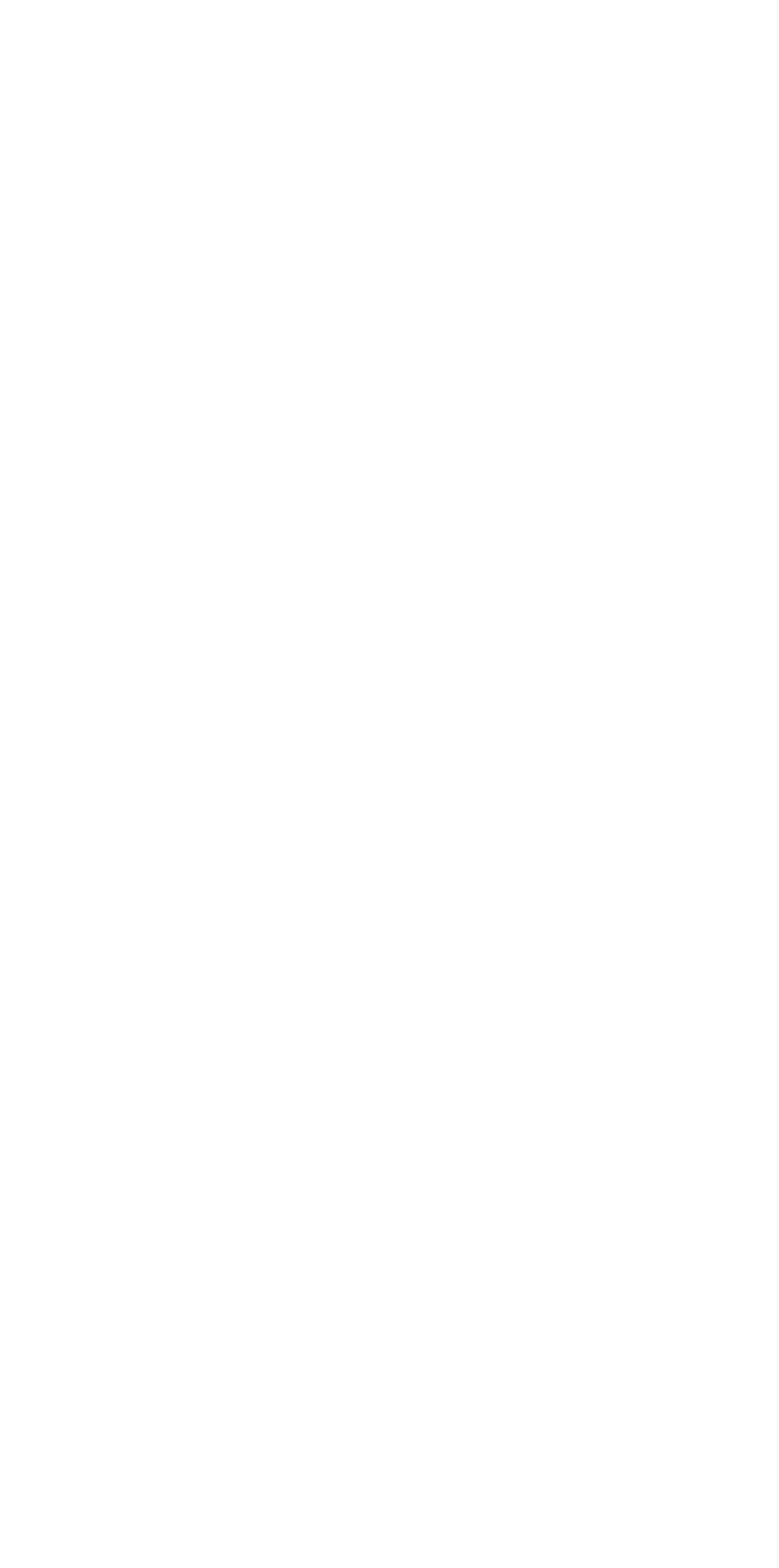What is the most specific topic of a news article?
Please answer the question with a detailed and comprehensive explanation.

The link with the text 'news article about air pollution in the philippines 2023' is the most specific topic of a news article, as it mentions a specific country and year.